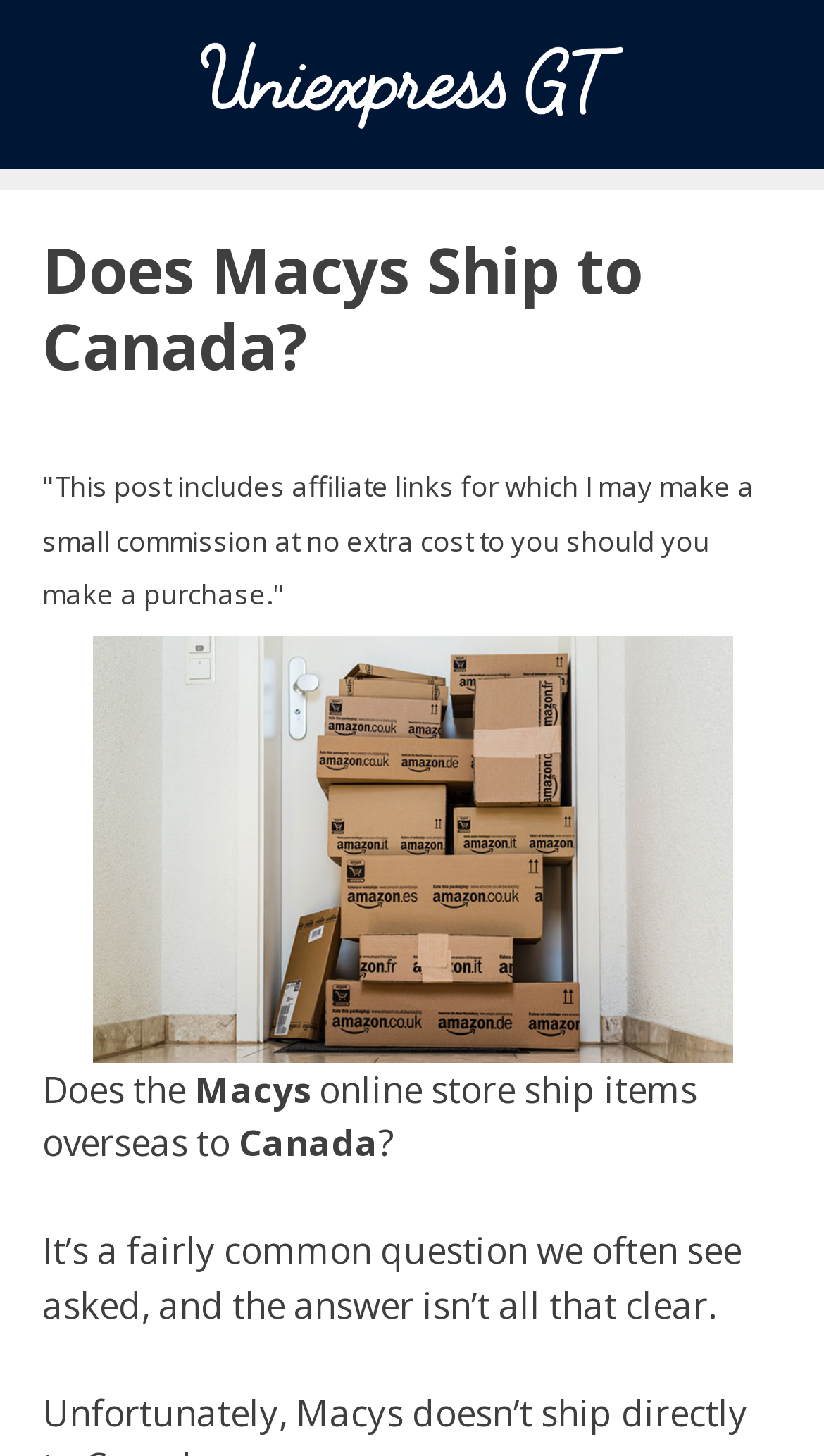Extract the bounding box for the UI element that matches this description: "title="uniexpress GT"".

[0.244, 0.039, 0.756, 0.072]